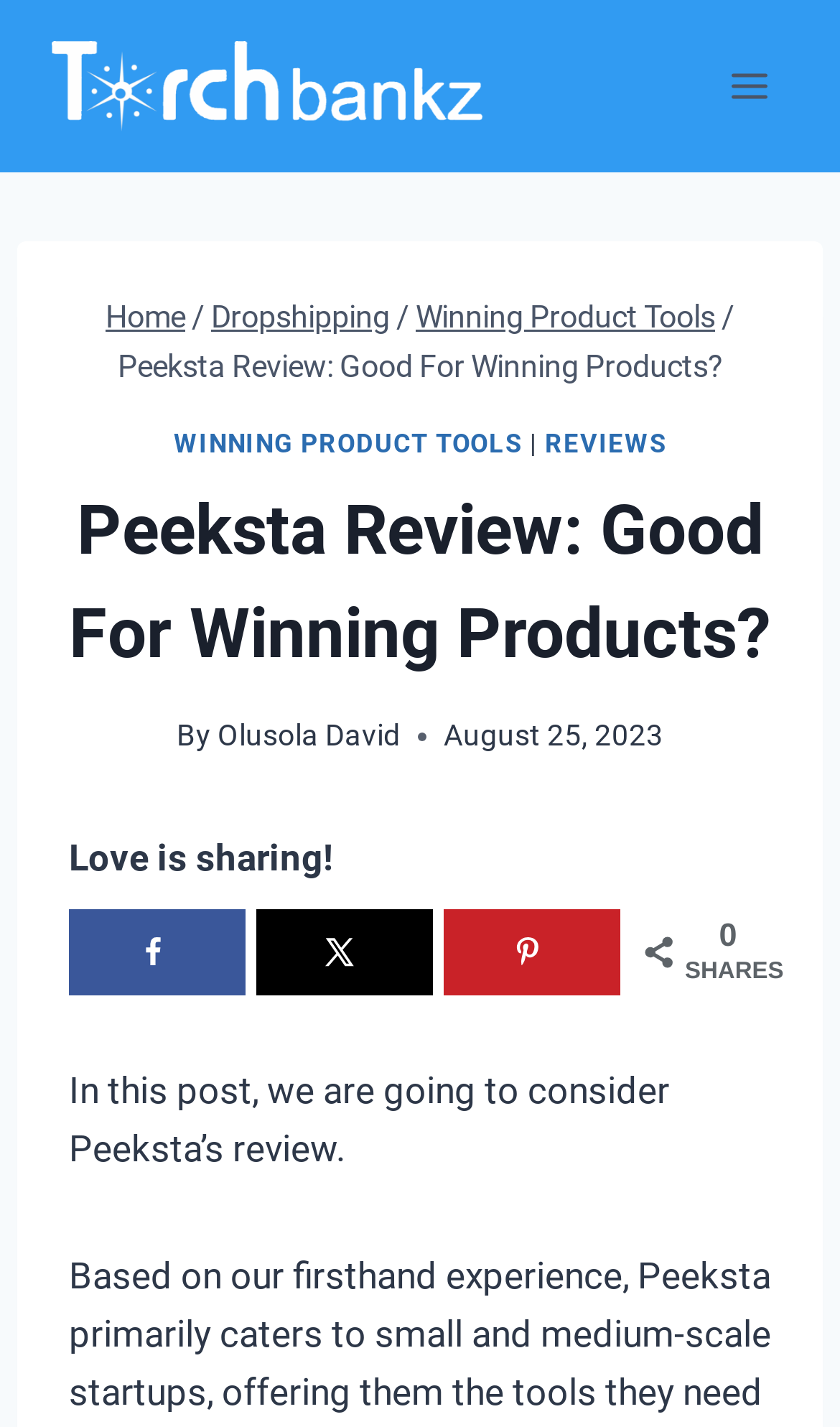What is the date of this post?
Look at the image and respond with a one-word or short-phrase answer.

August 25, 2023